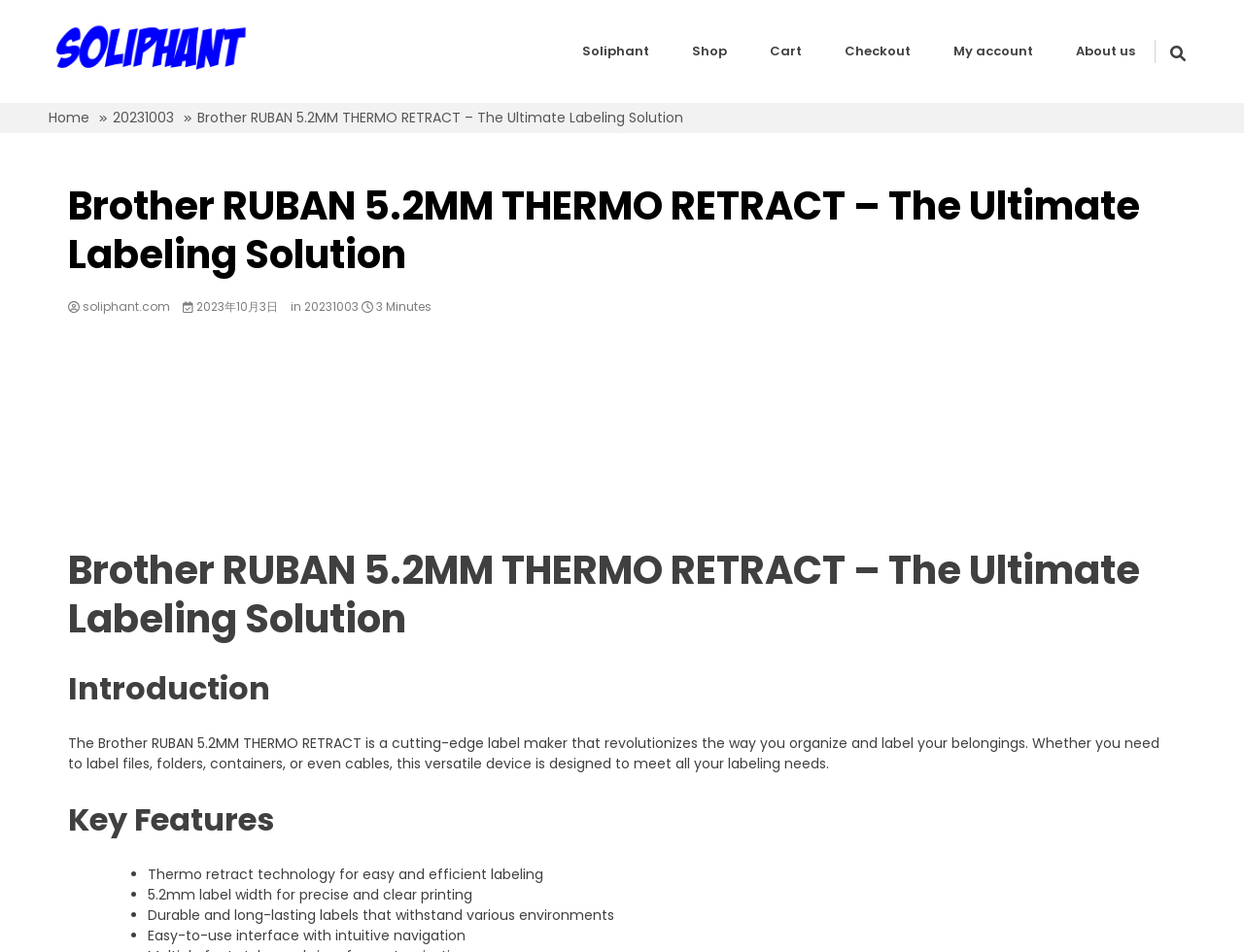Answer the question in one word or a short phrase:
What is the label maker designed for?

Labeling belongings